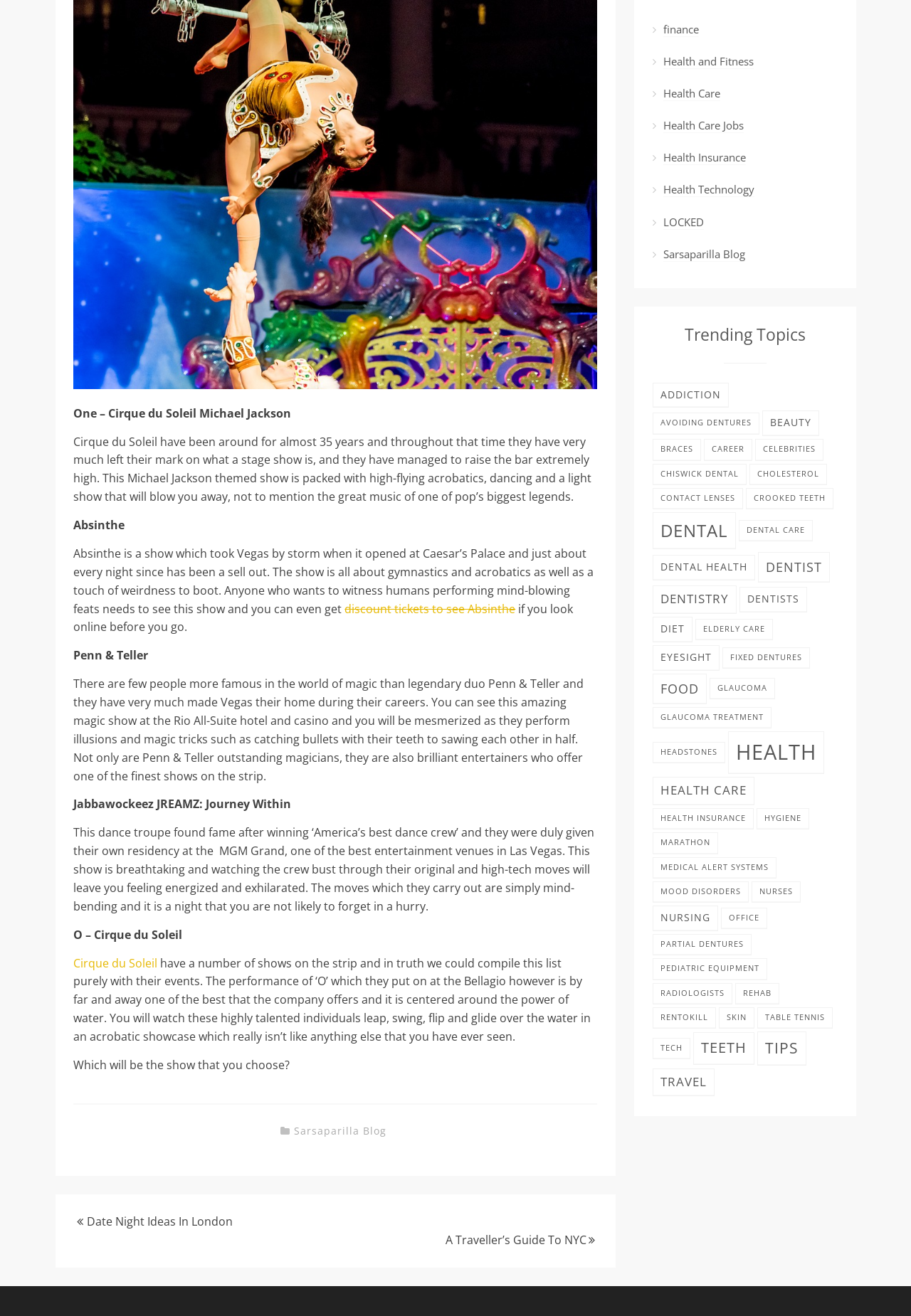Find the bounding box coordinates of the clickable element required to execute the following instruction: "Explore 'Sarsaparilla Blog'". Provide the coordinates as four float numbers between 0 and 1, i.e., [left, top, right, bottom].

[0.323, 0.854, 0.424, 0.864]